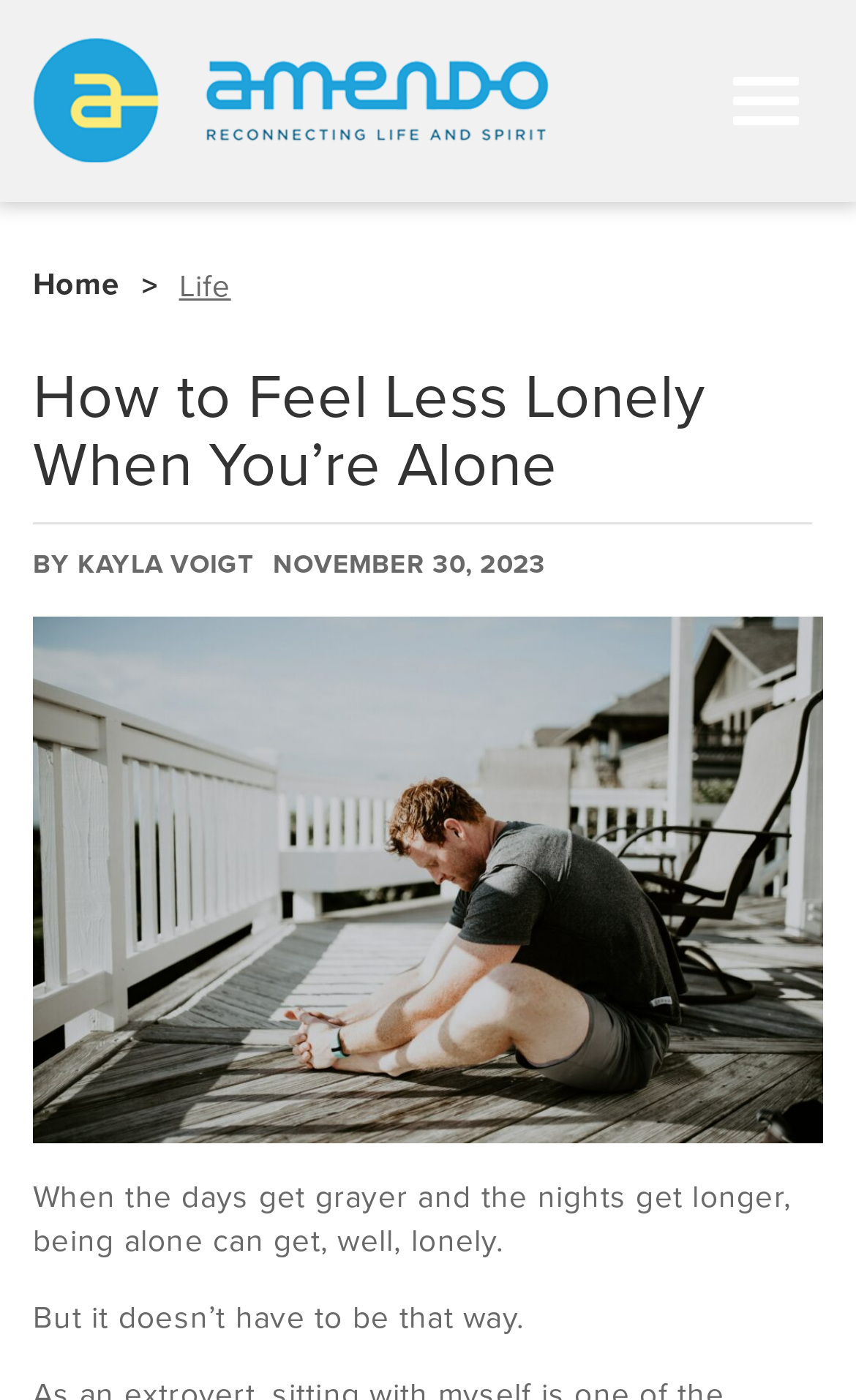Provide an in-depth caption for the contents of the webpage.

The webpage is about overcoming loneliness during the winter months. At the top right corner, there is a button labeled "Toggle navigation". On the top left, there is a link to the website's homepage, "Amendo — Reconnecting life and spirit", which is accompanied by a header section that contains links to "Home" and "Life" pages. 

Below the header section, there is a prominent heading that reads "How to Feel Less Lonely When You’re Alone". The author of the article, "KAYLA VOIGT", is credited below the heading, along with the publication date, "NOVEMBER 30, 2023". 

The main content of the webpage starts with a paragraph that describes the feeling of loneliness during the winter season. The text begins at the top left of the main content area and spans about two-thirds of the width. The paragraph is followed by a shorter sentence that suggests that loneliness can be overcome. This sentence is positioned below the first paragraph, aligned to the left, and takes up about half of the width of the main content area.